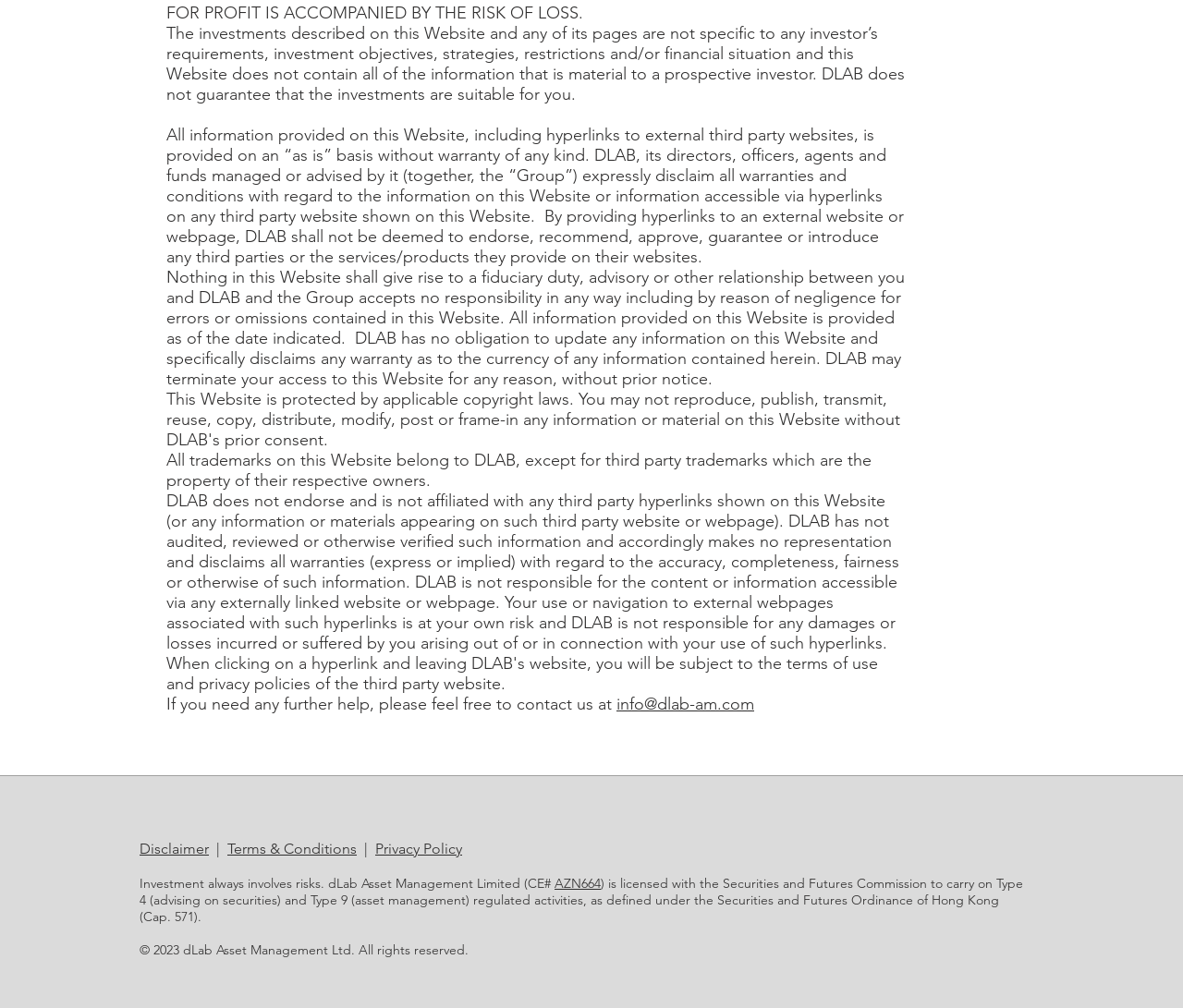Answer this question in one word or a short phrase: What type of activities is the company licensed for?

Type 4 and Type 9